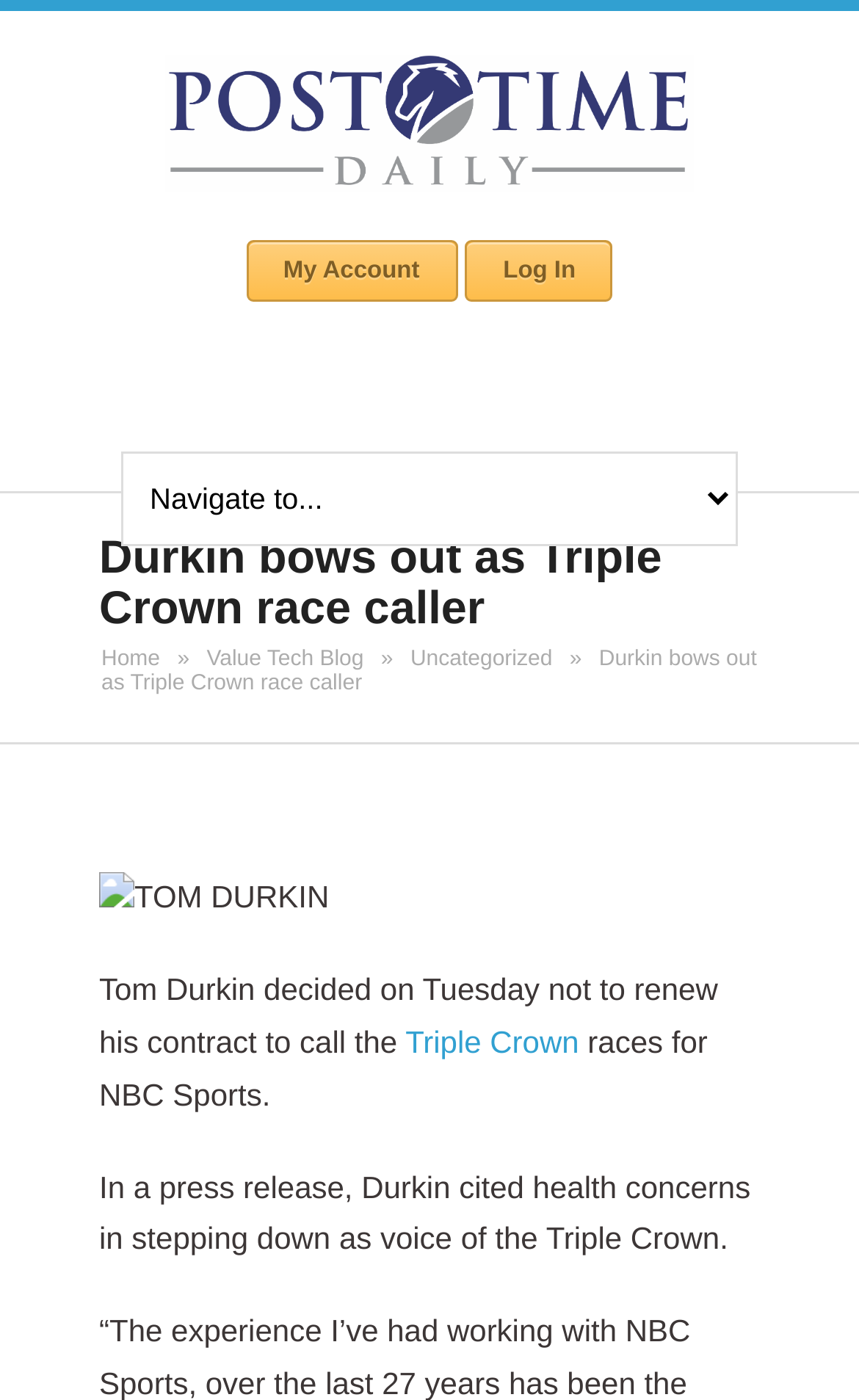Determine the bounding box coordinates (top-left x, top-left y, bottom-right x, bottom-right y) of the UI element described in the following text: Triple Crown

[0.472, 0.731, 0.674, 0.757]